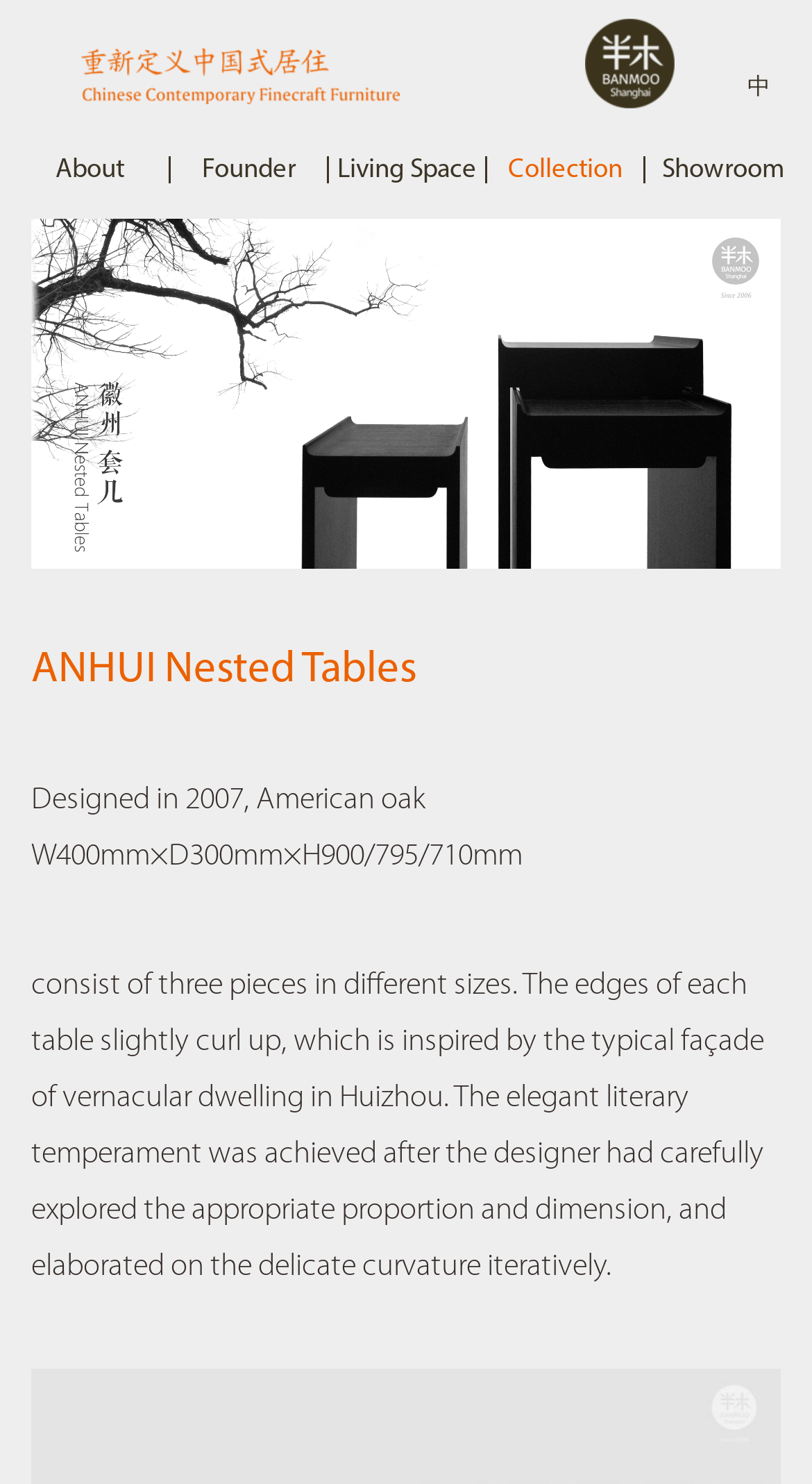Please provide the bounding box coordinates for the element that needs to be clicked to perform the following instruction: "read more about ANHUI Nested Tables". The coordinates should be given as four float numbers between 0 and 1, i.e., [left, top, right, bottom].

[0.038, 0.433, 0.962, 0.472]